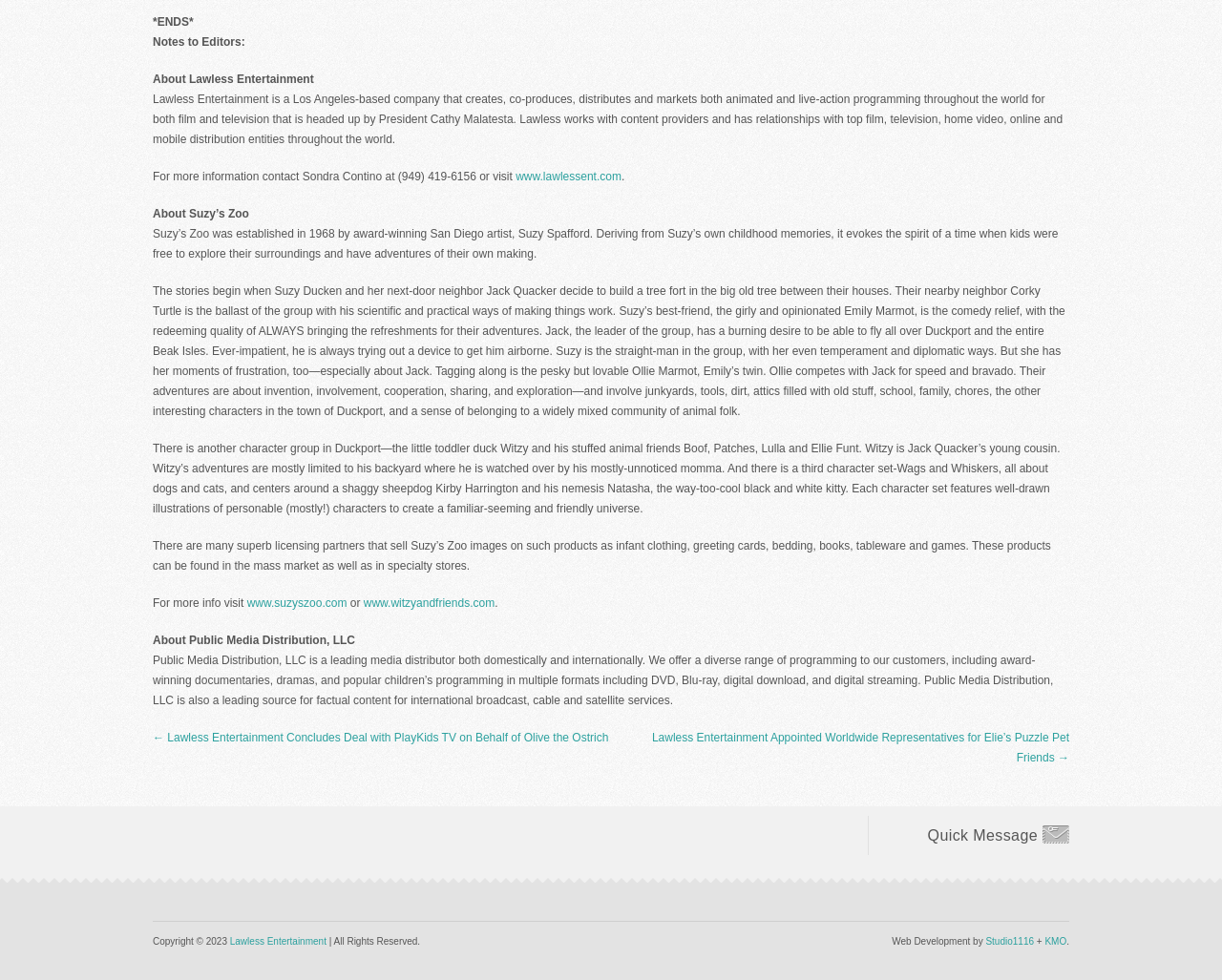Given the webpage screenshot and the description, determine the bounding box coordinates (top-left x, top-left y, bottom-right x, bottom-right y) that define the location of the UI element matching this description: Lawless Entertainment

[0.188, 0.955, 0.267, 0.966]